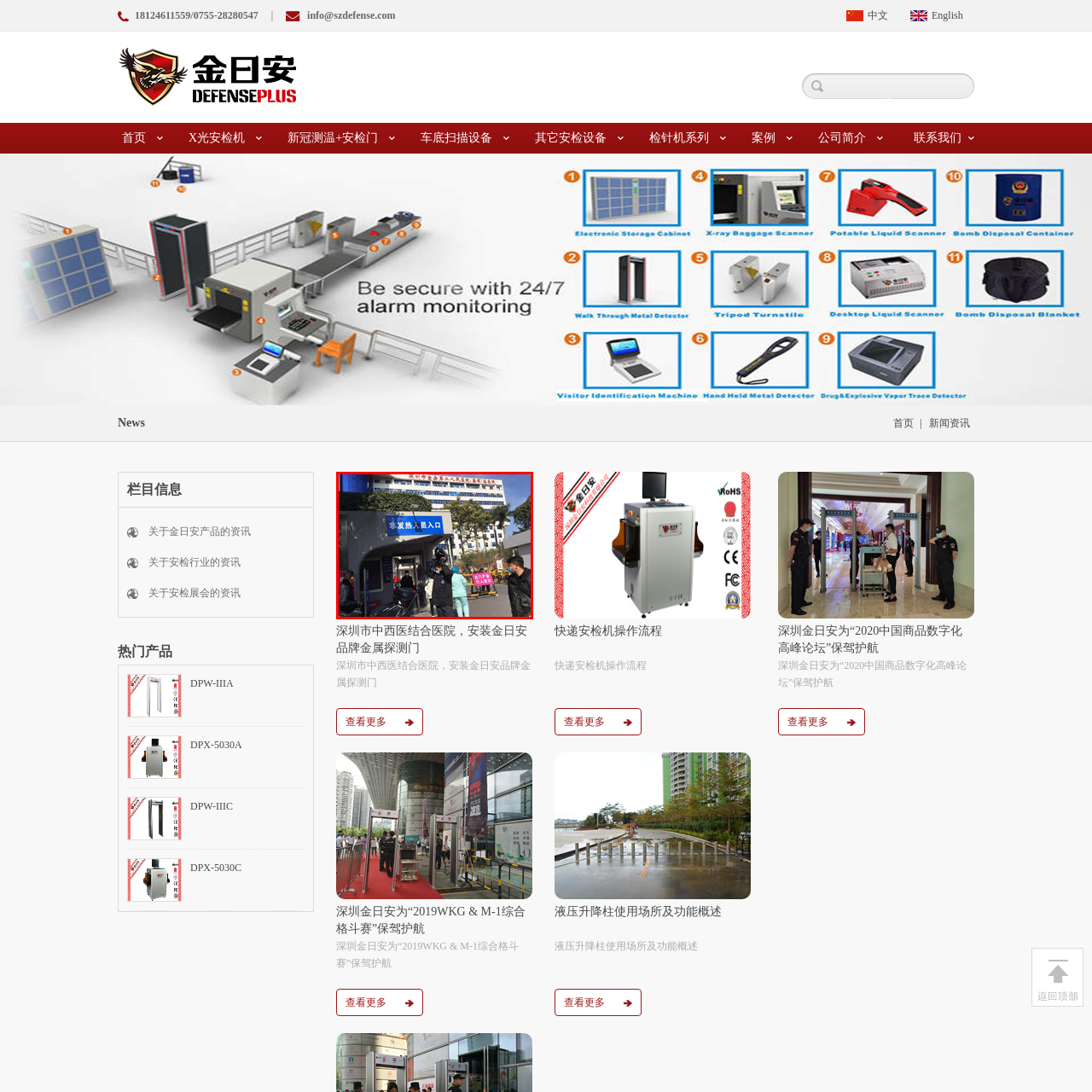Observe the section highlighted in yellow, What is the purpose of the barriers in the scene? 
Please respond using a single word or phrase.

Health safety protocol